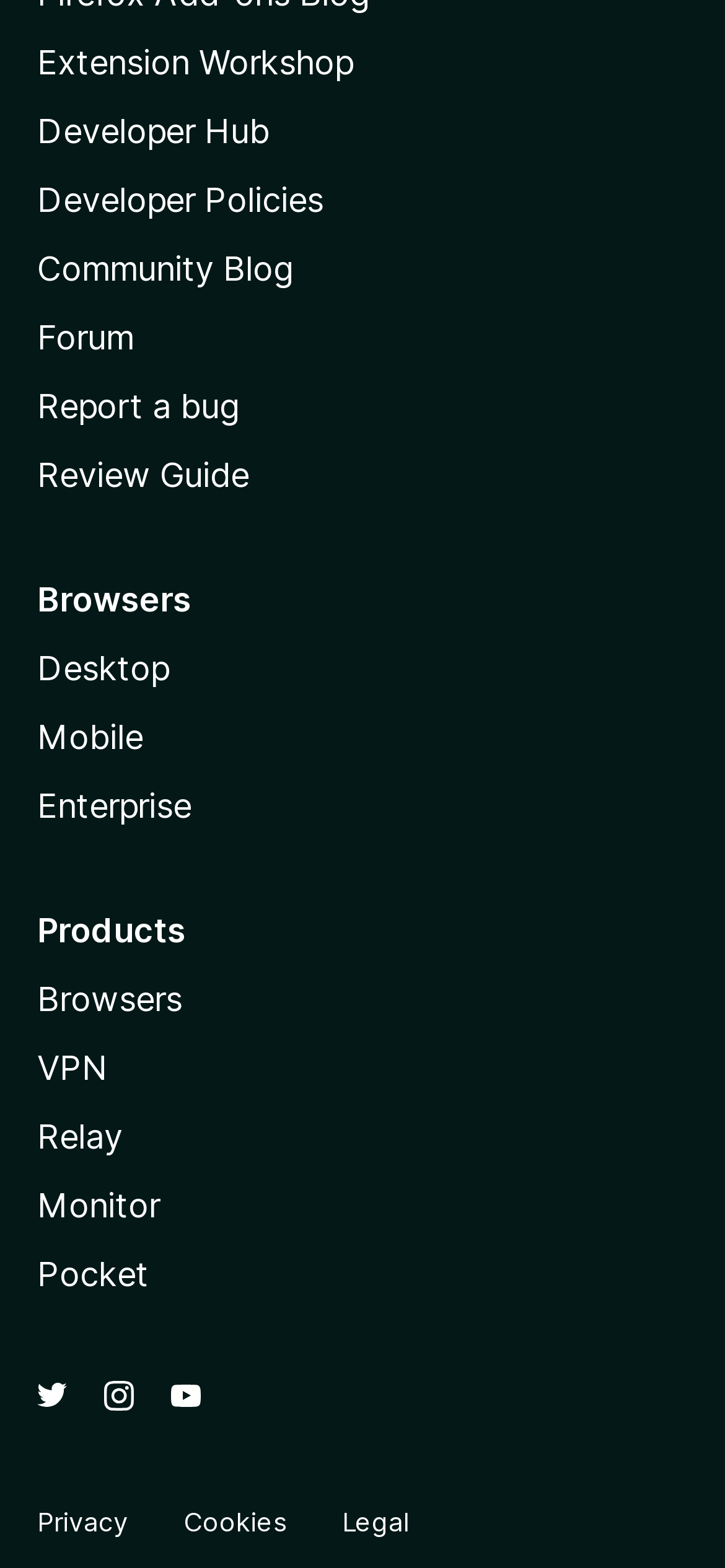Point out the bounding box coordinates of the section to click in order to follow this instruction: "Explore the Desktop browser".

[0.051, 0.413, 0.233, 0.438]